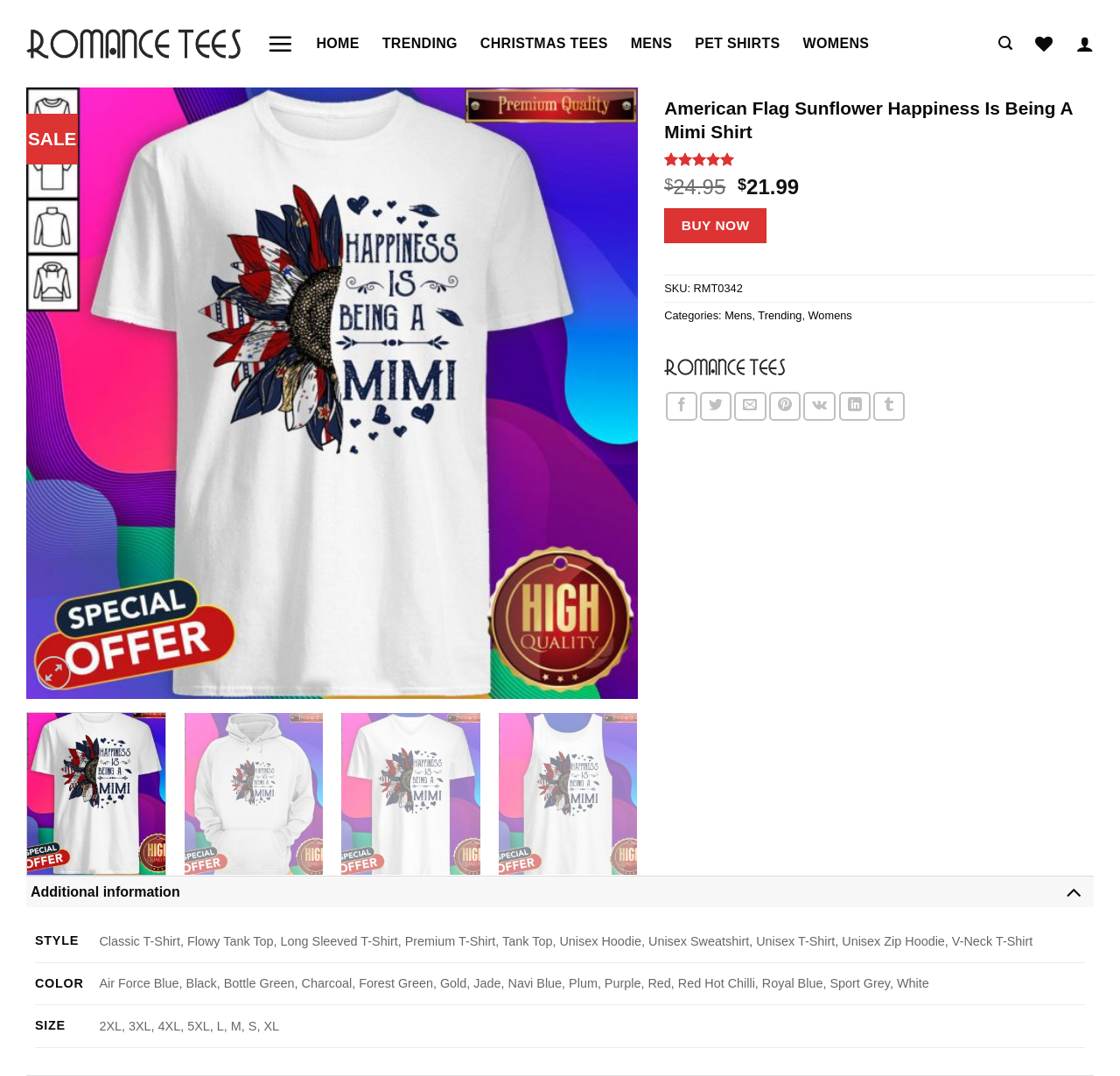Please find the bounding box coordinates of the element that needs to be clicked to perform the following instruction: "Add to wishlist". The bounding box coordinates should be four float numbers between 0 and 1, represented as [left, top, right, bottom].

[0.522, 0.13, 0.558, 0.16]